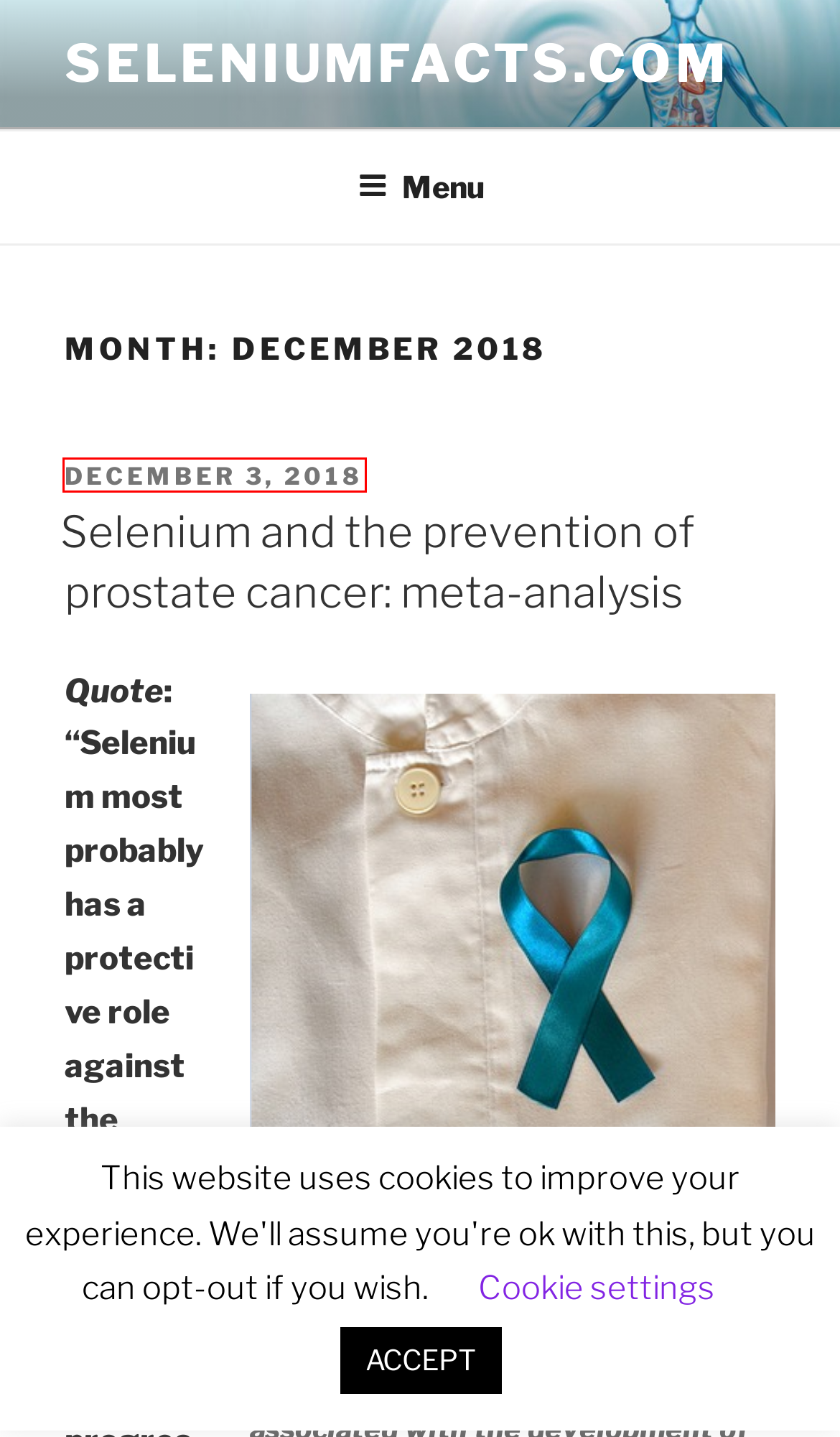Consider the screenshot of a webpage with a red bounding box around an element. Select the webpage description that best corresponds to the new page after clicking the element inside the red bounding box. Here are the candidates:
A. February 2020 - Seleniumfacts.com
B. July 2018 - Seleniumfacts.com
C. Detox Archives - Seleniumfacts.com
D. Immune System Archives - Seleniumfacts.com
E. April 2023 - Seleniumfacts.com
F. November 2021 - Seleniumfacts.com
G. Selenium and the prevention of prostate cancer: meta-analysis - Seleniumfacts.com
H. Seleniumfacts.com -

G